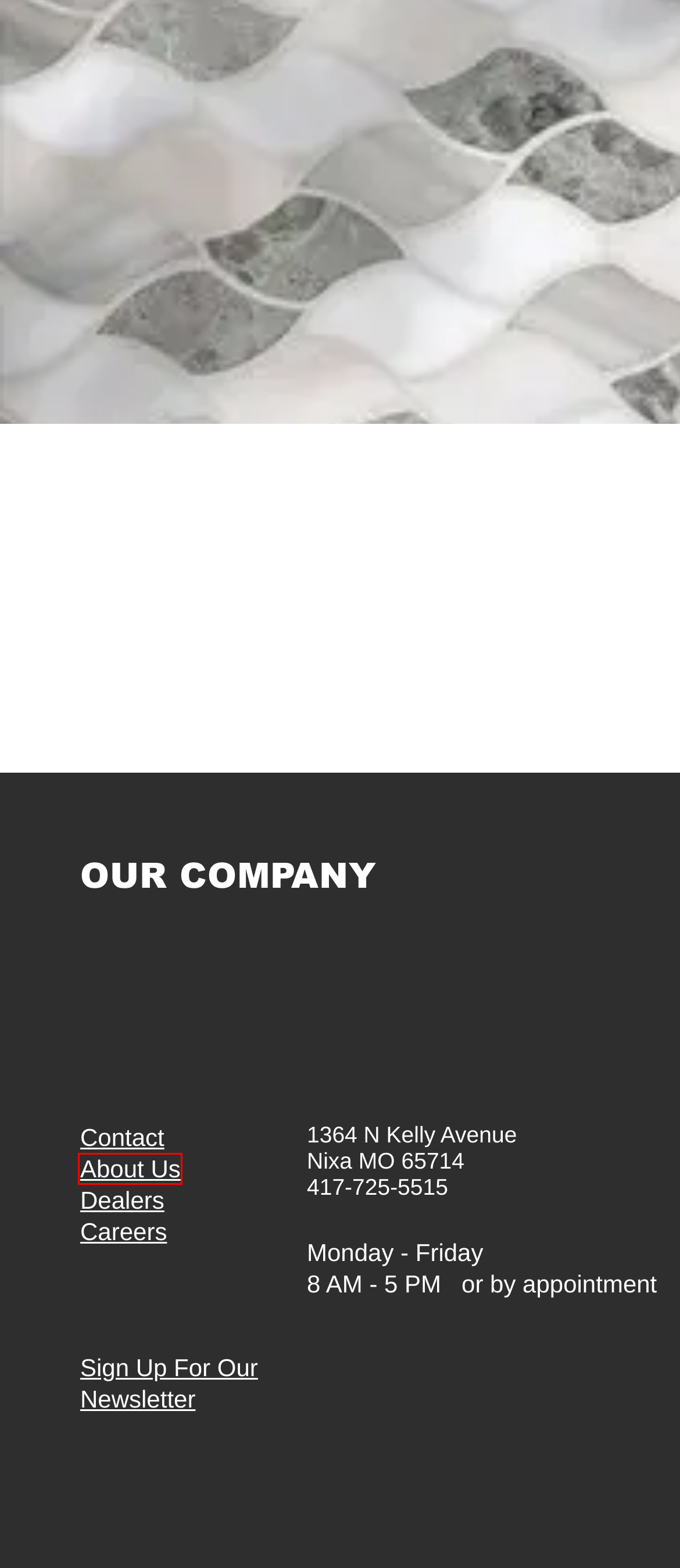Given a screenshot of a webpage with a red bounding box around a UI element, please identify the most appropriate webpage description that matches the new webpage after you click on the element. Here are the candidates:
A. ABOUT US | Nixa Missouri | Unique Tile
B. Unique Tile | Nixa Missouri
C. CONTACT | uniquetile
D. CAREERS | uniquetile
E. HOME | Unique Tile Tools
F. PRODUCTS | uniquetile
G. NEWSLETTER FORM | uniquetile
H. uniquetile

A